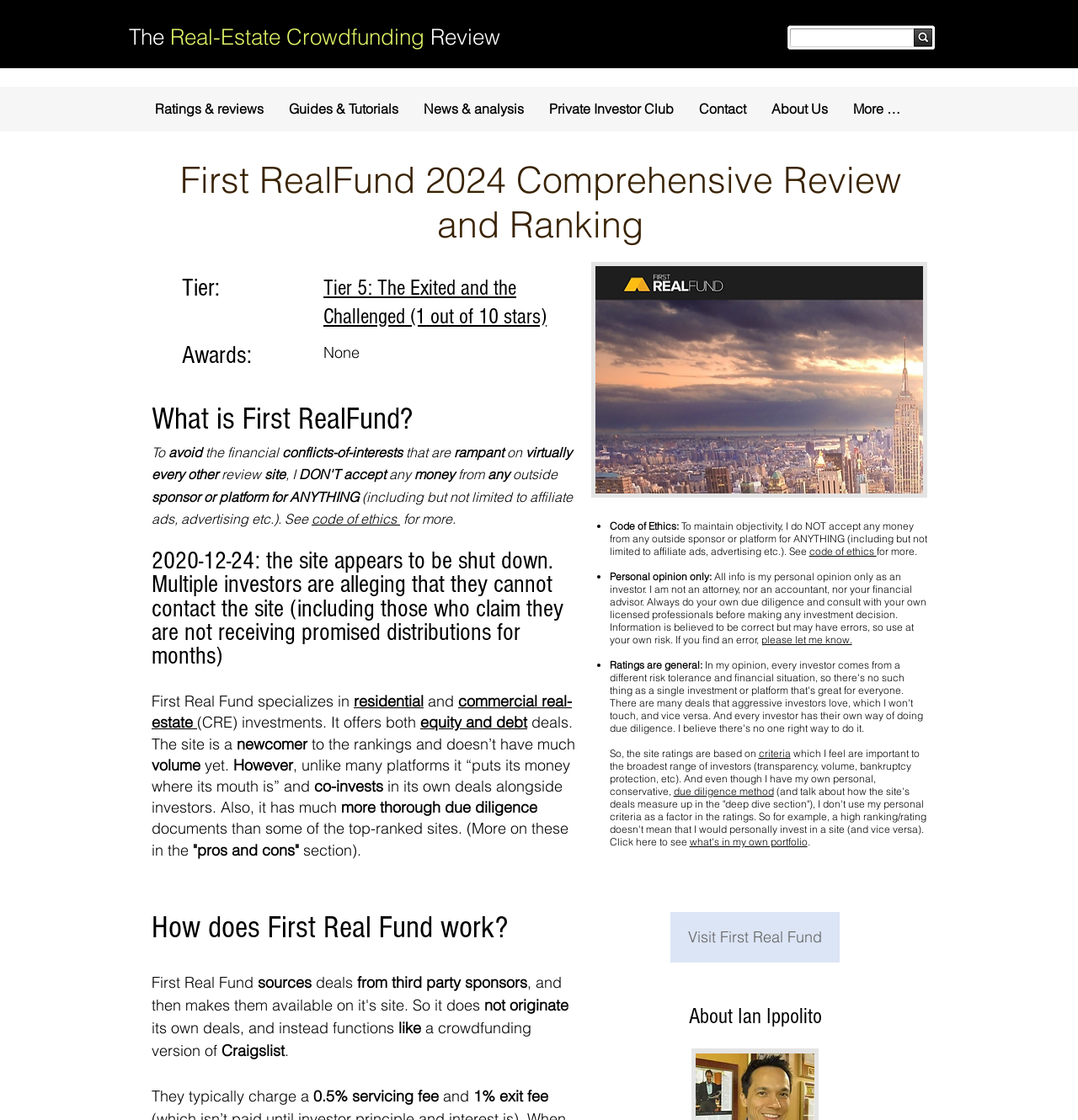What is the servicing fee charged by First Real Fund?
Please provide a single word or phrase as your answer based on the screenshot.

0.5%